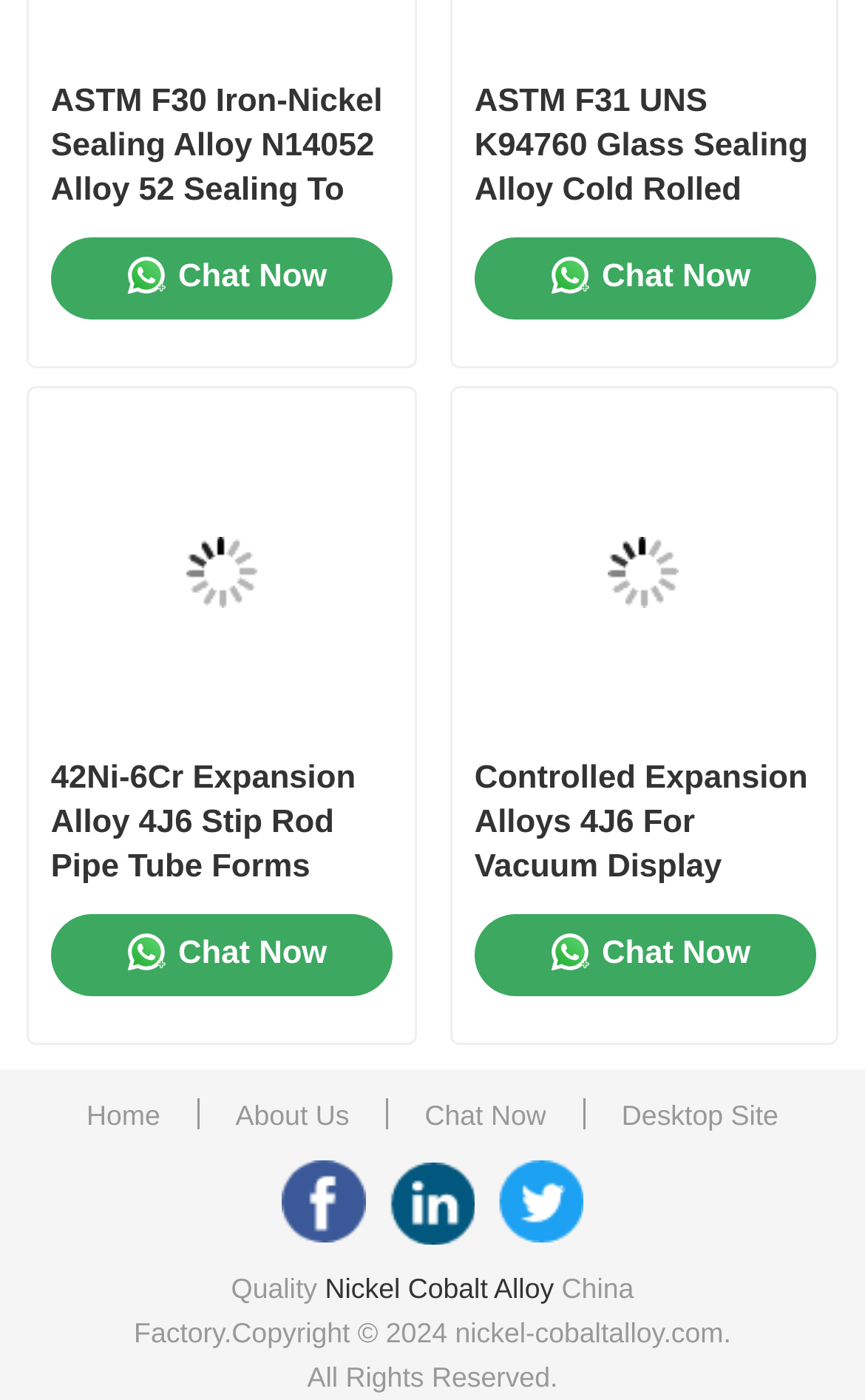Kindly determine the bounding box coordinates for the area that needs to be clicked to execute this instruction: "Click on the 'Home' link".

[0.08, 0.118, 0.92, 0.205]